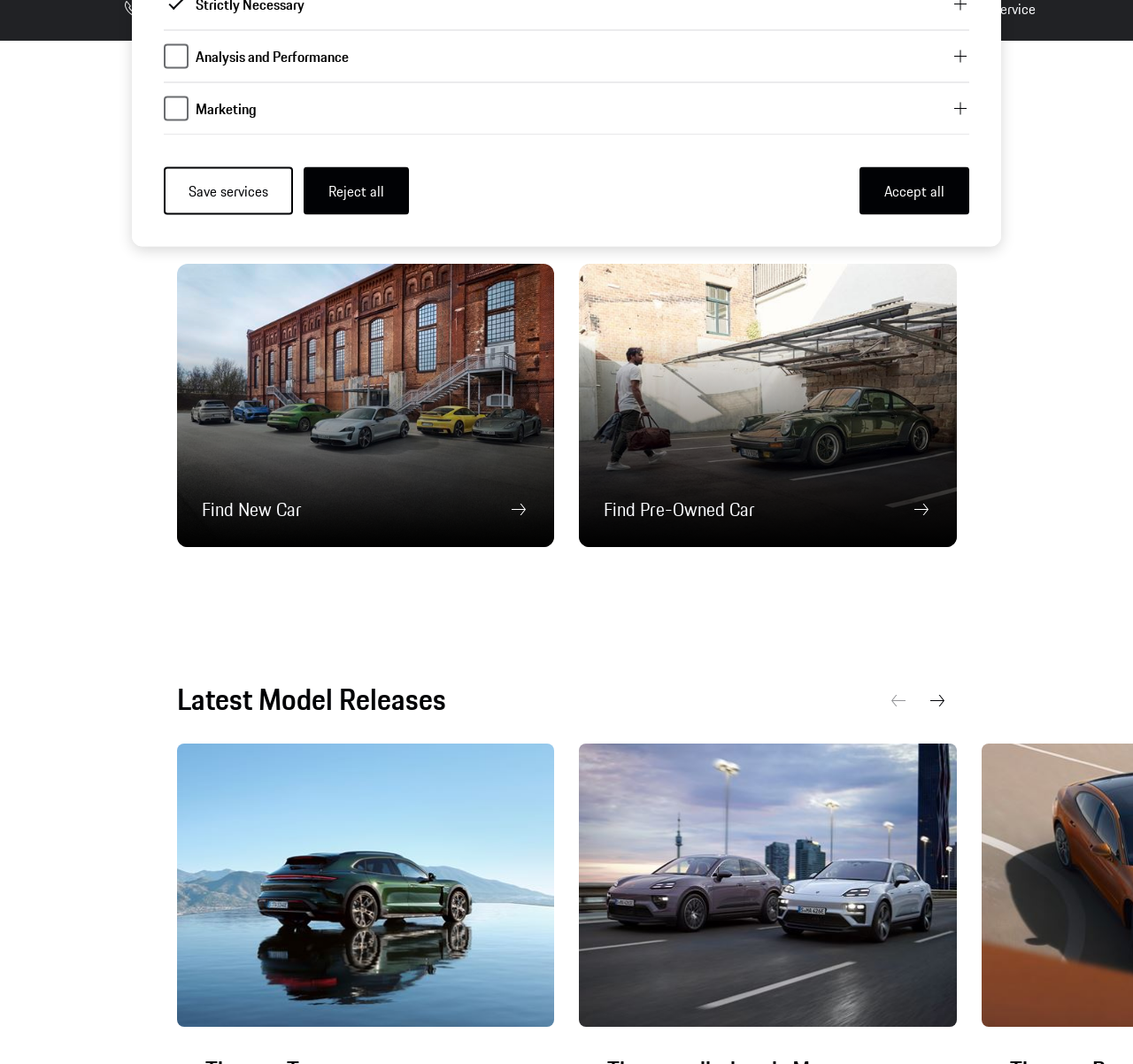Please provide the bounding box coordinates for the UI element as described: "International". The coordinates must be four floats between 0 and 1, represented as [left, top, right, bottom].

None